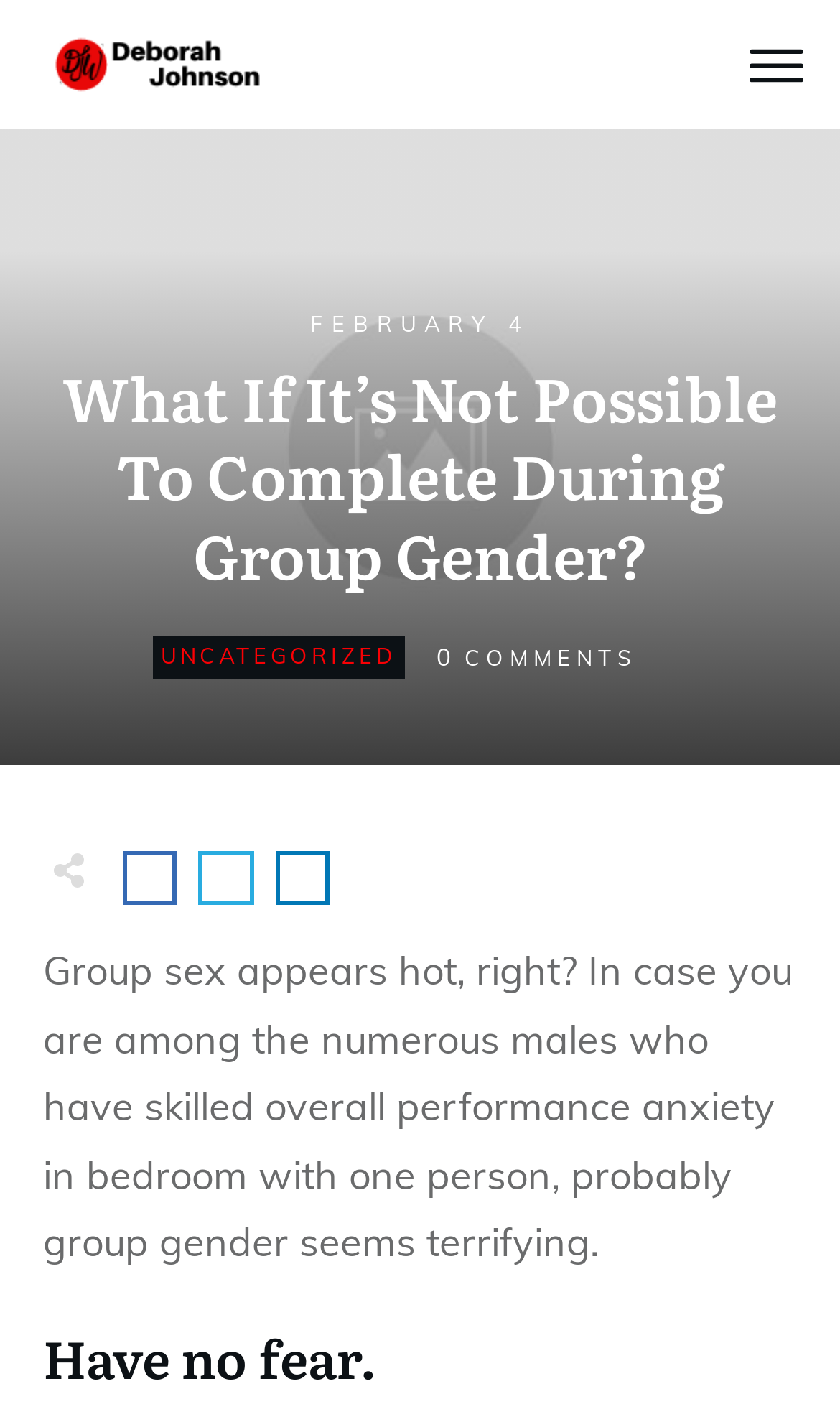How many comments does the article have?
Based on the image, please offer an in-depth response to the question.

I found the number of comments by looking at the static text element with the content '0' which is located next to the 'COMMENTS' text.